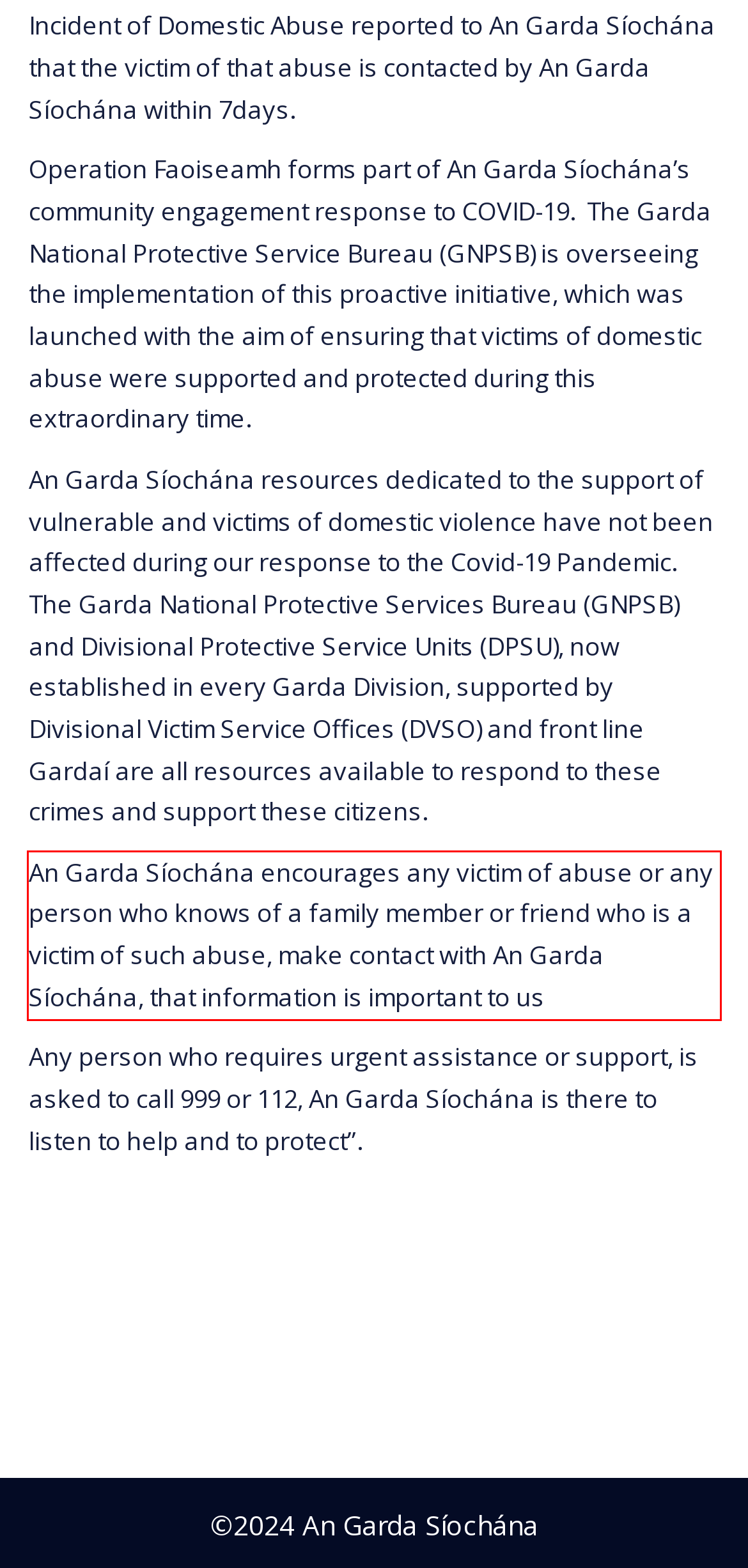Given a webpage screenshot, identify the text inside the red bounding box using OCR and extract it.

An Garda Síochána encourages any victim of abuse or any person who knows of a family member or friend who is a victim of such abuse, make contact with An Garda Síochána, that information is important to us